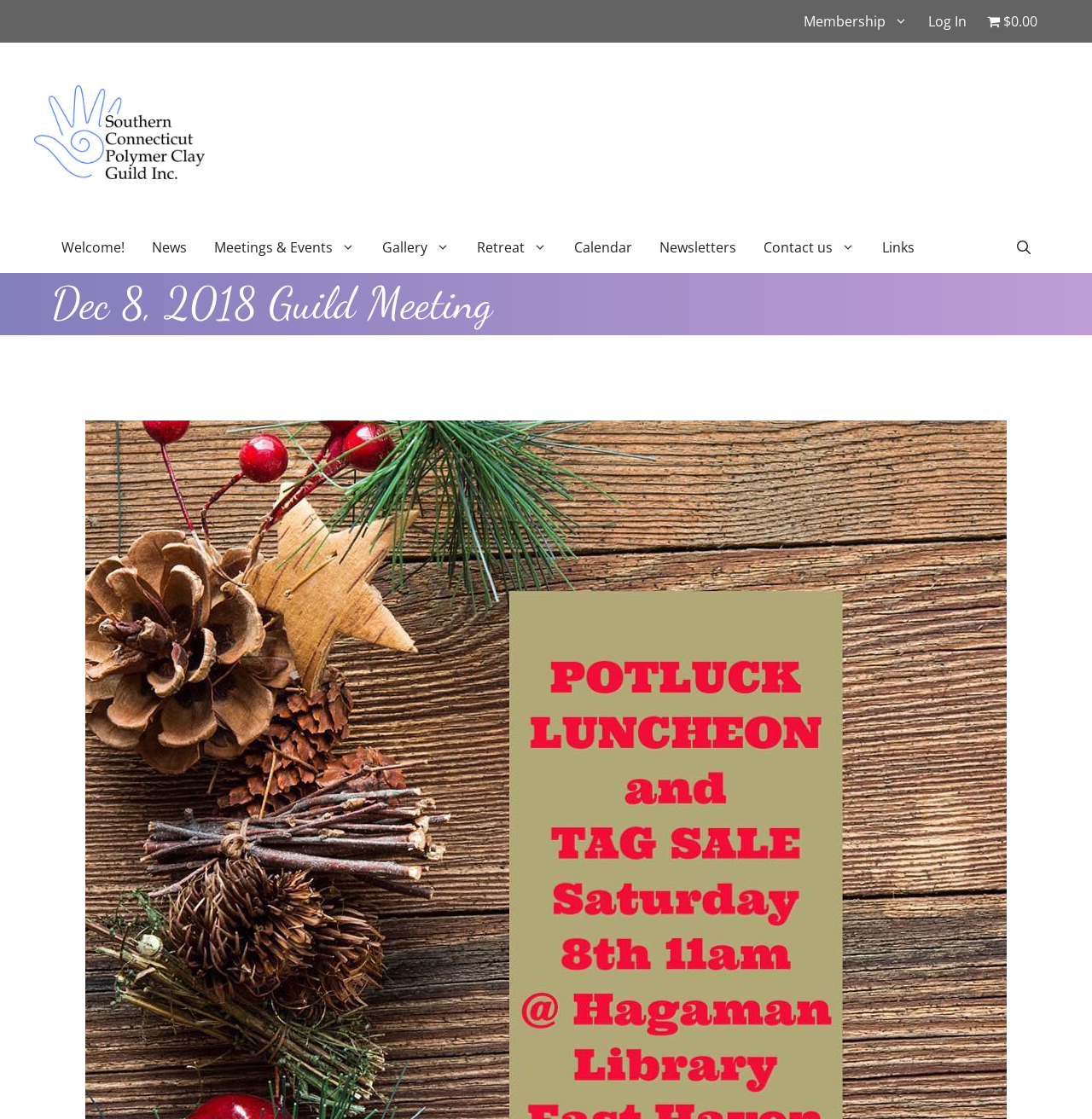Determine the bounding box coordinates for the UI element matching this description: "aria-label="Open Search Bar"".

[0.919, 0.198, 0.956, 0.244]